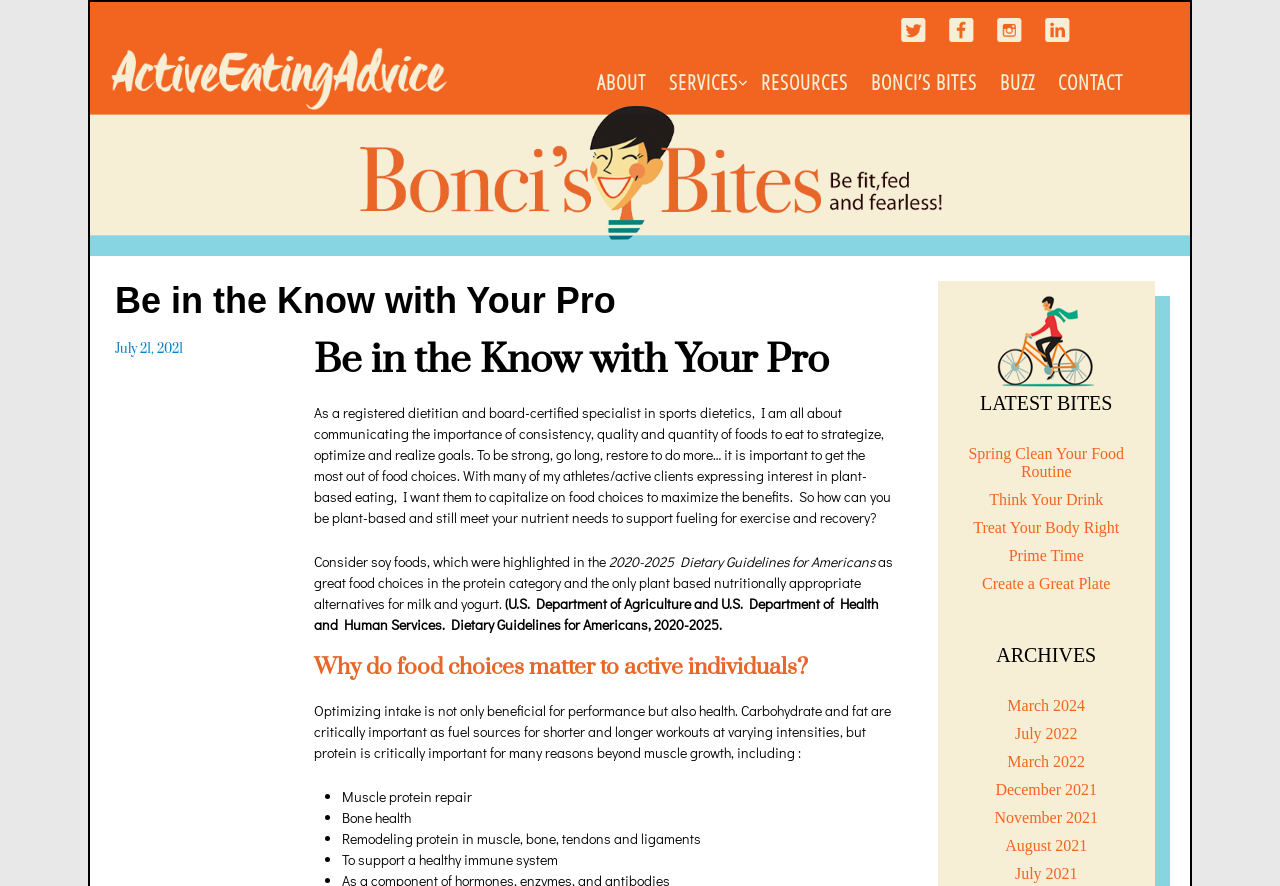Respond to the question below with a single word or phrase: What is the purpose of protein beyond muscle growth?

four reasons